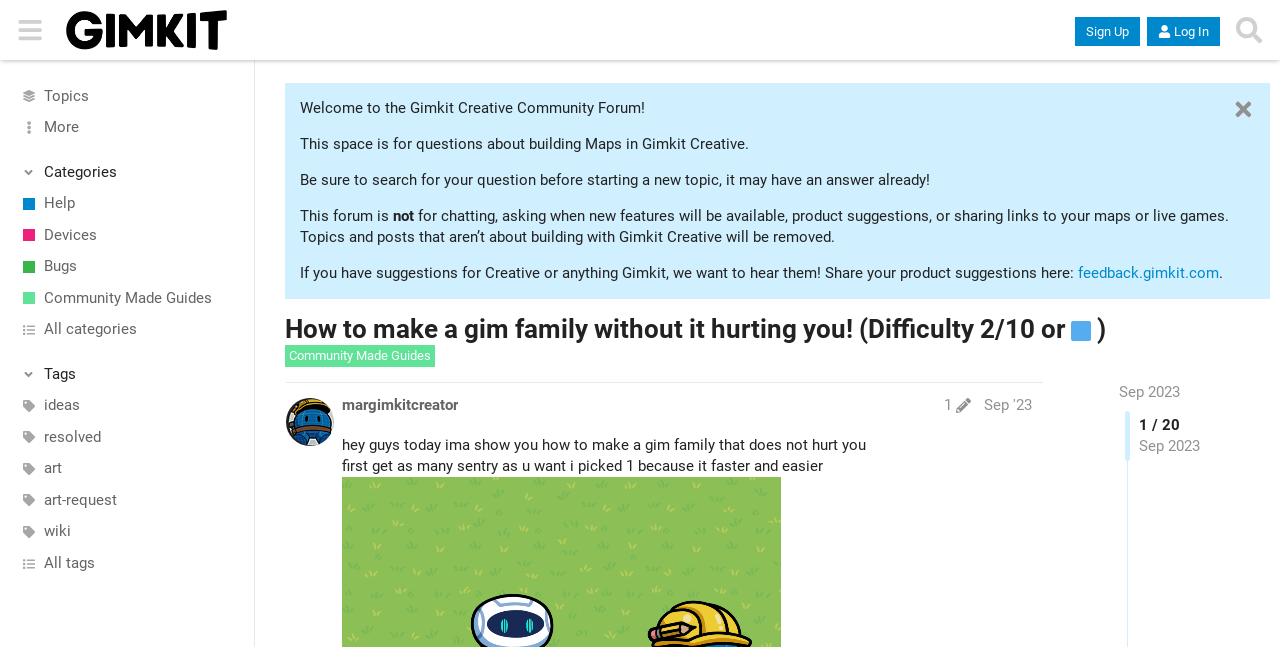Find the bounding box coordinates of the clickable element required to execute the following instruction: "View 'How to make a gim family without it hurting you!' guide". Provide the coordinates as four float numbers between 0 and 1, i.e., [left, top, right, bottom].

[0.223, 0.485, 0.864, 0.531]